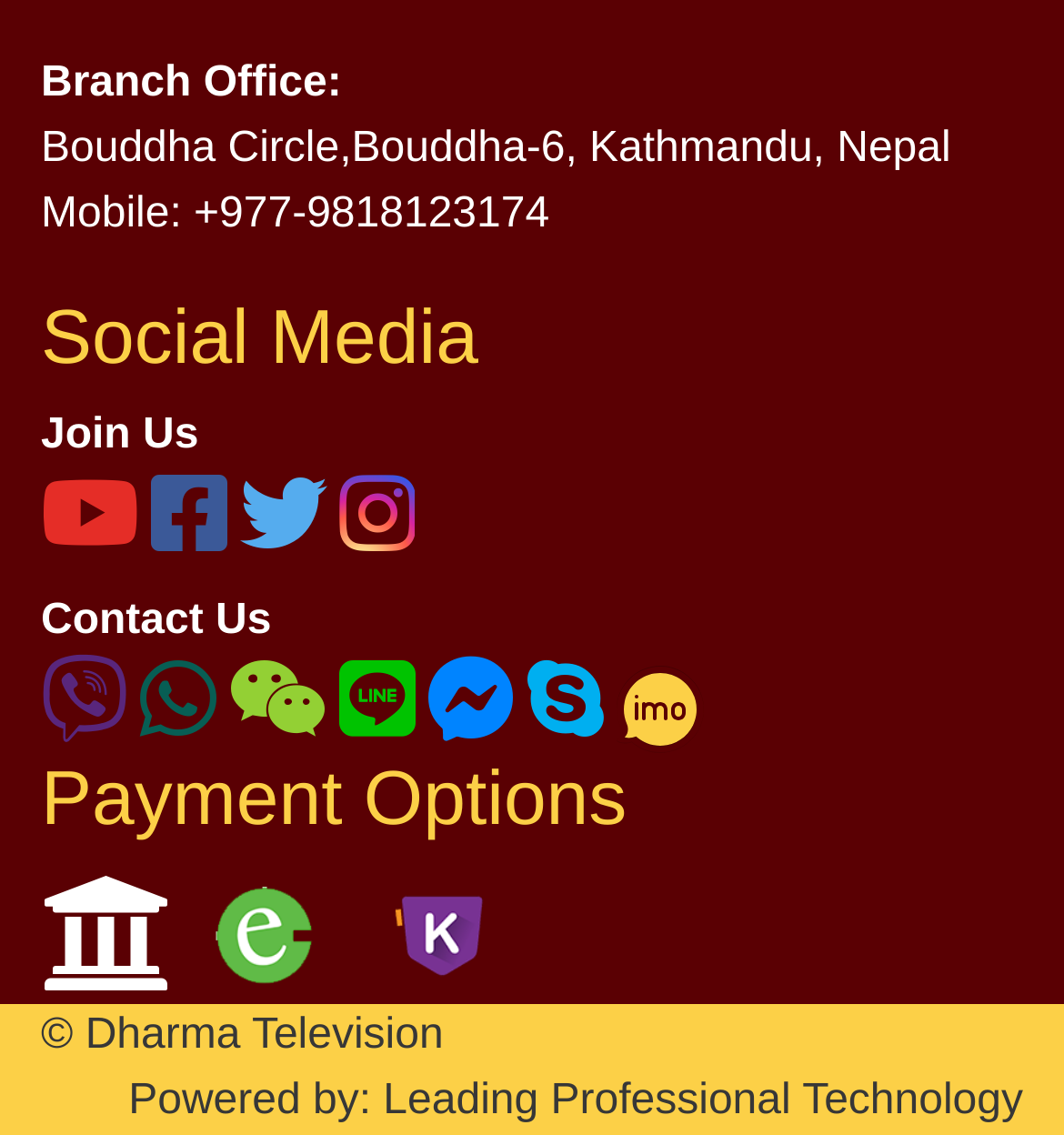Please identify the coordinates of the bounding box for the clickable region that will accomplish this instruction: "Click on Twitter link".

[0.142, 0.451, 0.214, 0.492]